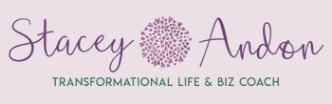What type of font is used for 'TRANSFORMATIONAL LIFE & BIZ COACH'?
Please utilize the information in the image to give a detailed response to the question.

The caption describes the font used for 'TRANSFORMATIONAL LIFE & BIZ COACH' as clean and modern, which suggests a sleek and contemporary typography.